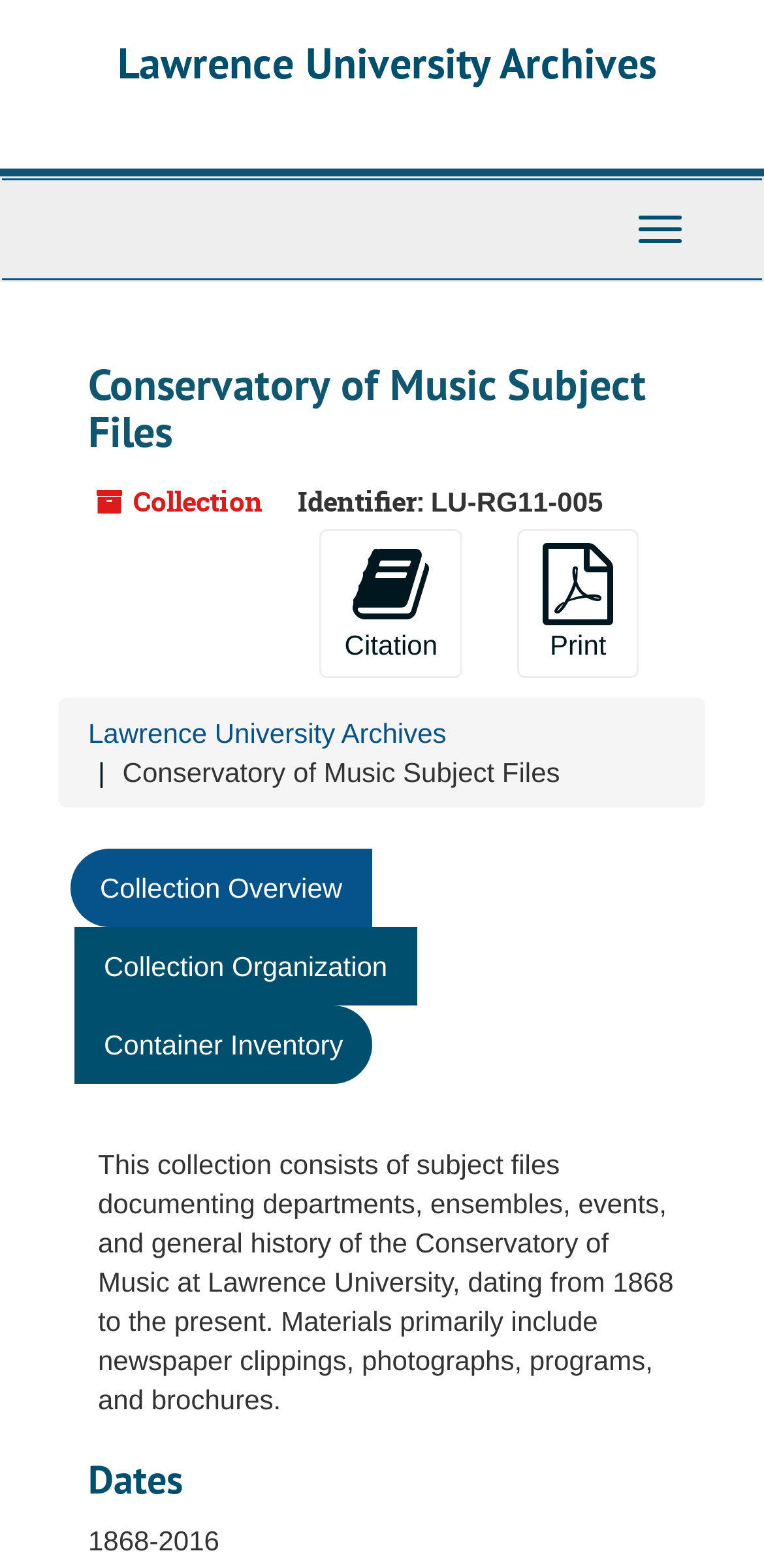What is the purpose of the 'Page Actions' section?
Using the image, provide a detailed and thorough answer to the question.

I found the purpose of the 'Page Actions' section by looking at the buttons it contains, which are ' Citation' and ' Print', suggesting that this section provides options for citing and printing the collection information.